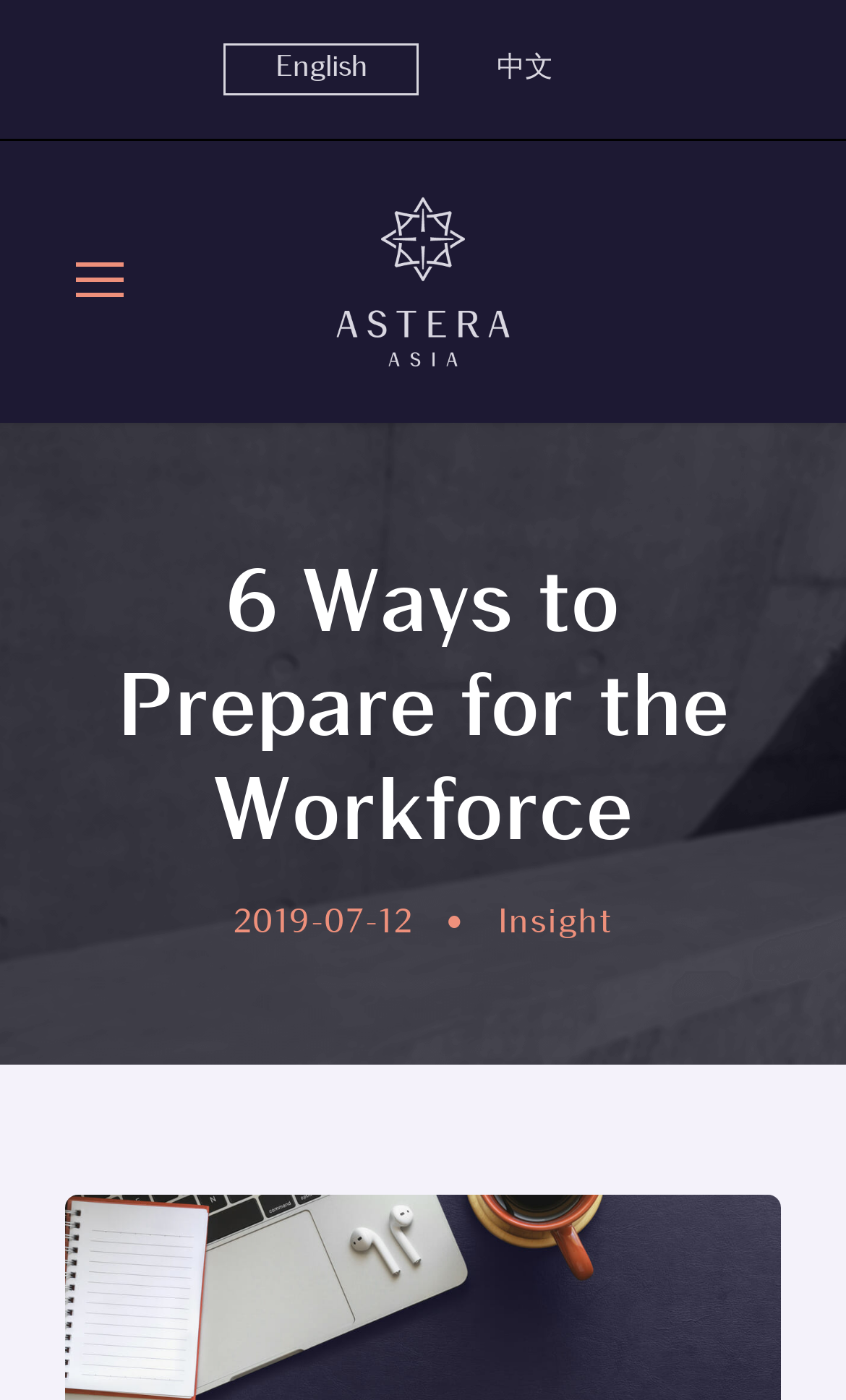Explain the webpage in detail.

The webpage appears to be a blog post or article titled "6 Ways to Prepare for the Workforce" from Astera Asia. At the top of the page, there are three links: "English" and "中文" (Chinese) on the right side, and an empty link on the left side. Below these links, there is a prominent image that takes up a significant portion of the top section of the page.

The main content of the page is headed by a large heading that spans almost the entire width of the page, stating the title of the article. Below the heading, there is a section that provides metadata about the article, including the date "2019-07-12" and a category or tag labeled "Insight". This section is separated from the main content by a bullet point.

The overall layout of the page is clean and easy to navigate, with a clear hierarchy of elements and ample whitespace to separate different sections.